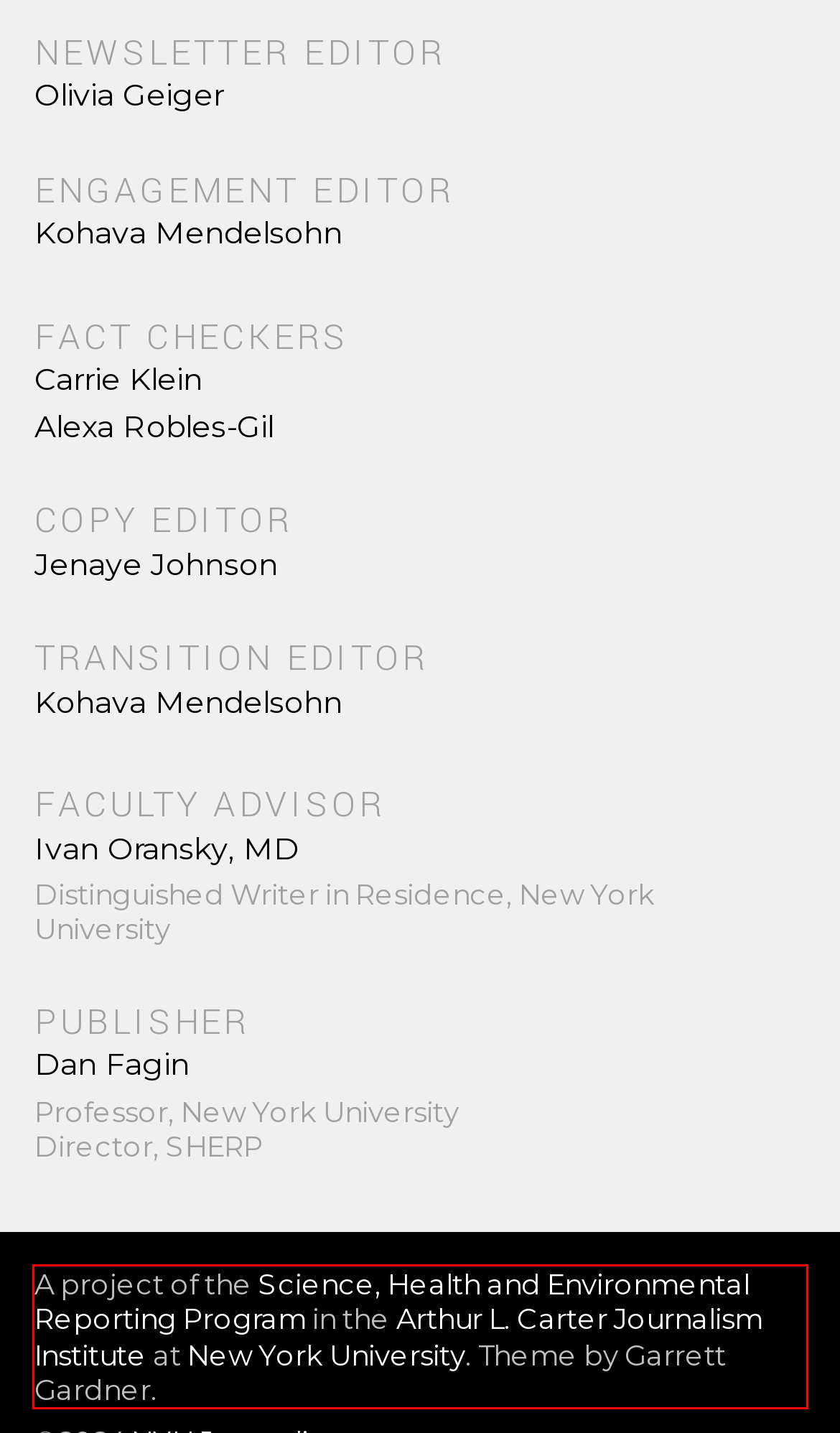You have a screenshot of a webpage with a red bounding box. Identify and extract the text content located inside the red bounding box.

A project of the Science, Health and Environmental Reporting Program in the Arthur L. Carter Journalism Institute at New York University. Theme by Garrett Gardner.